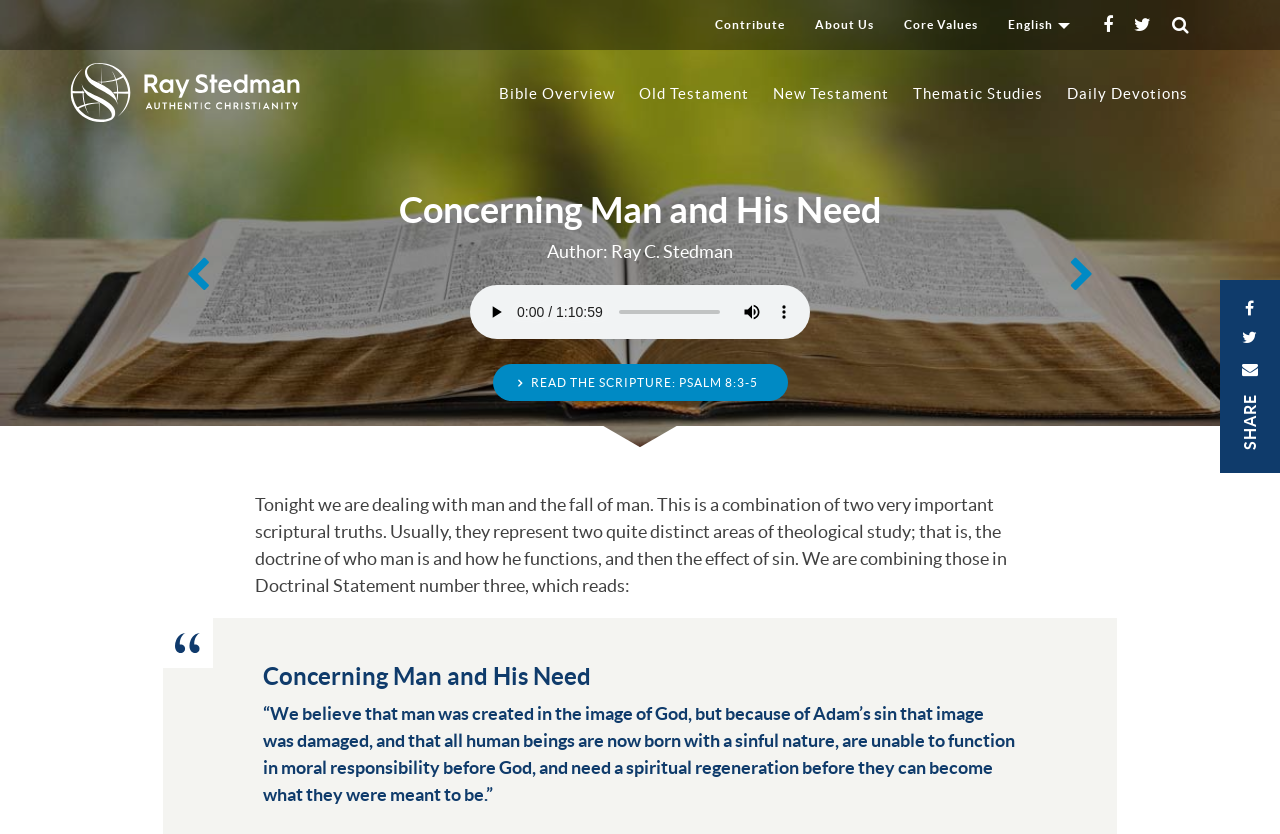What is the theme of the current article?
Refer to the screenshot and respond with a concise word or phrase.

Man and the fall of man